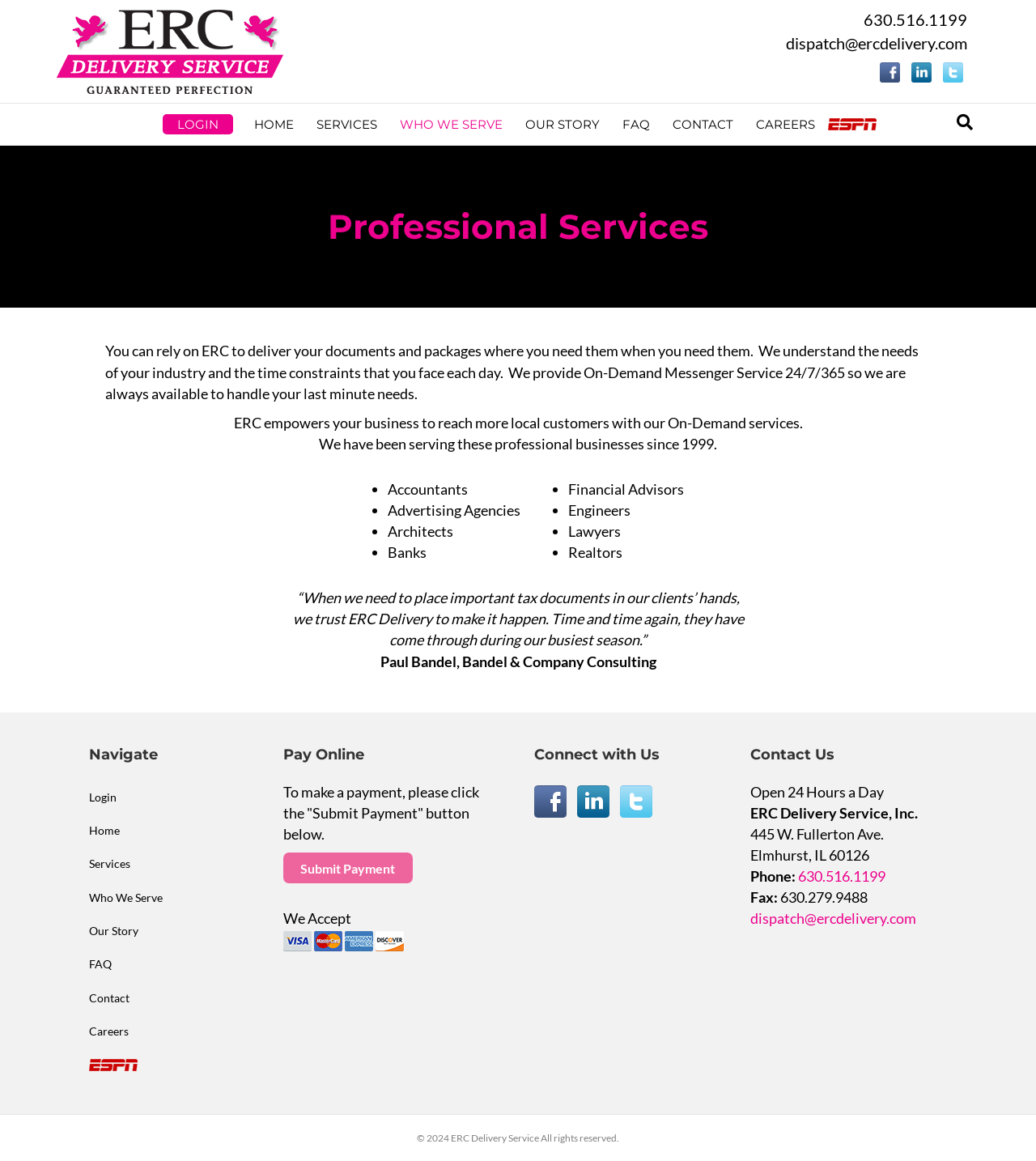Please provide the bounding box coordinates for the element that needs to be clicked to perform the instruction: "Click the SERVICES link". The coordinates must consist of four float numbers between 0 and 1, formatted as [left, top, right, bottom].

[0.296, 0.09, 0.373, 0.125]